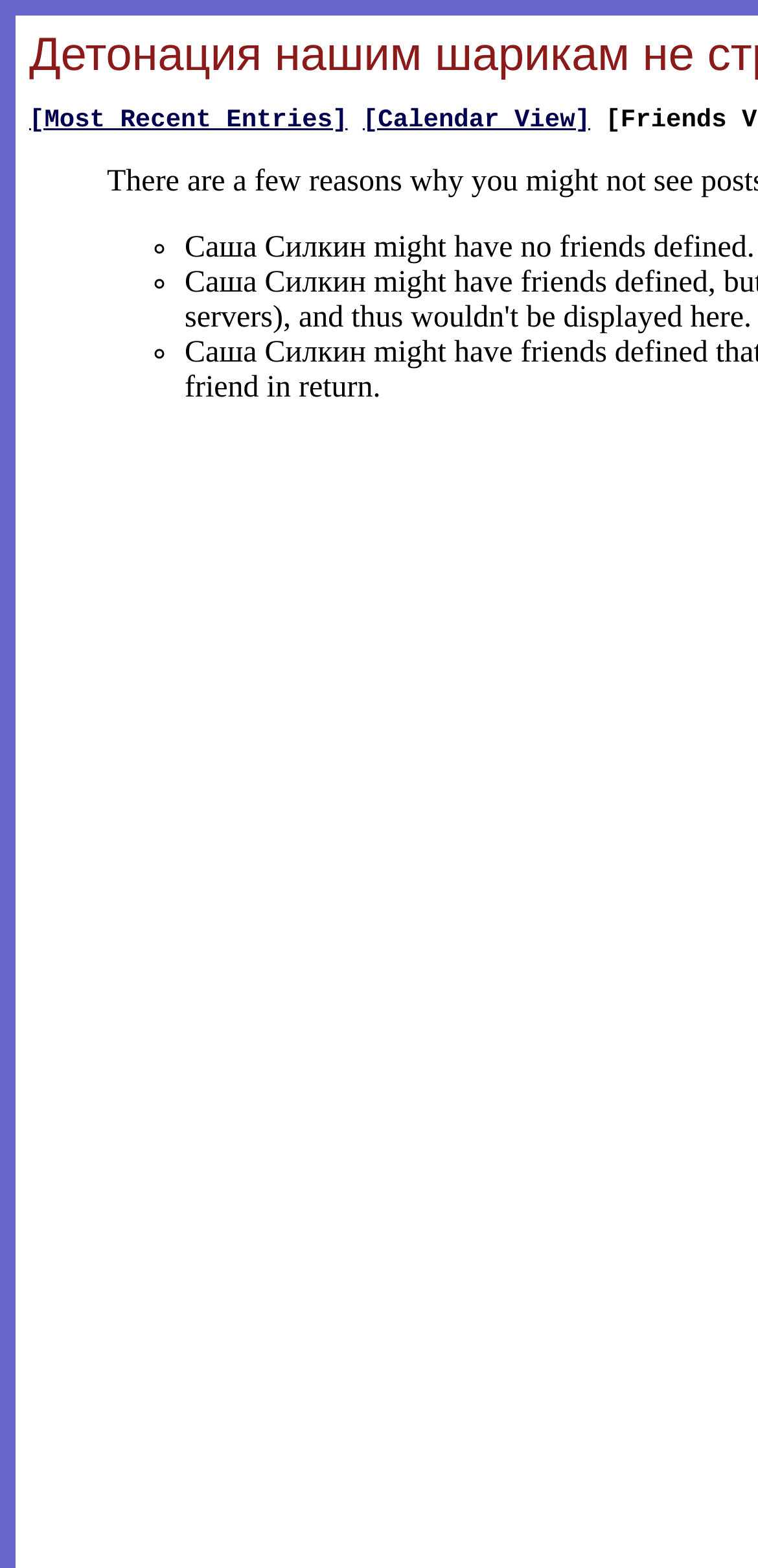Find the bounding box coordinates for the HTML element described as: "[Most Recent Entries]". The coordinates should consist of four float values between 0 and 1, i.e., [left, top, right, bottom].

[0.038, 0.067, 0.46, 0.086]